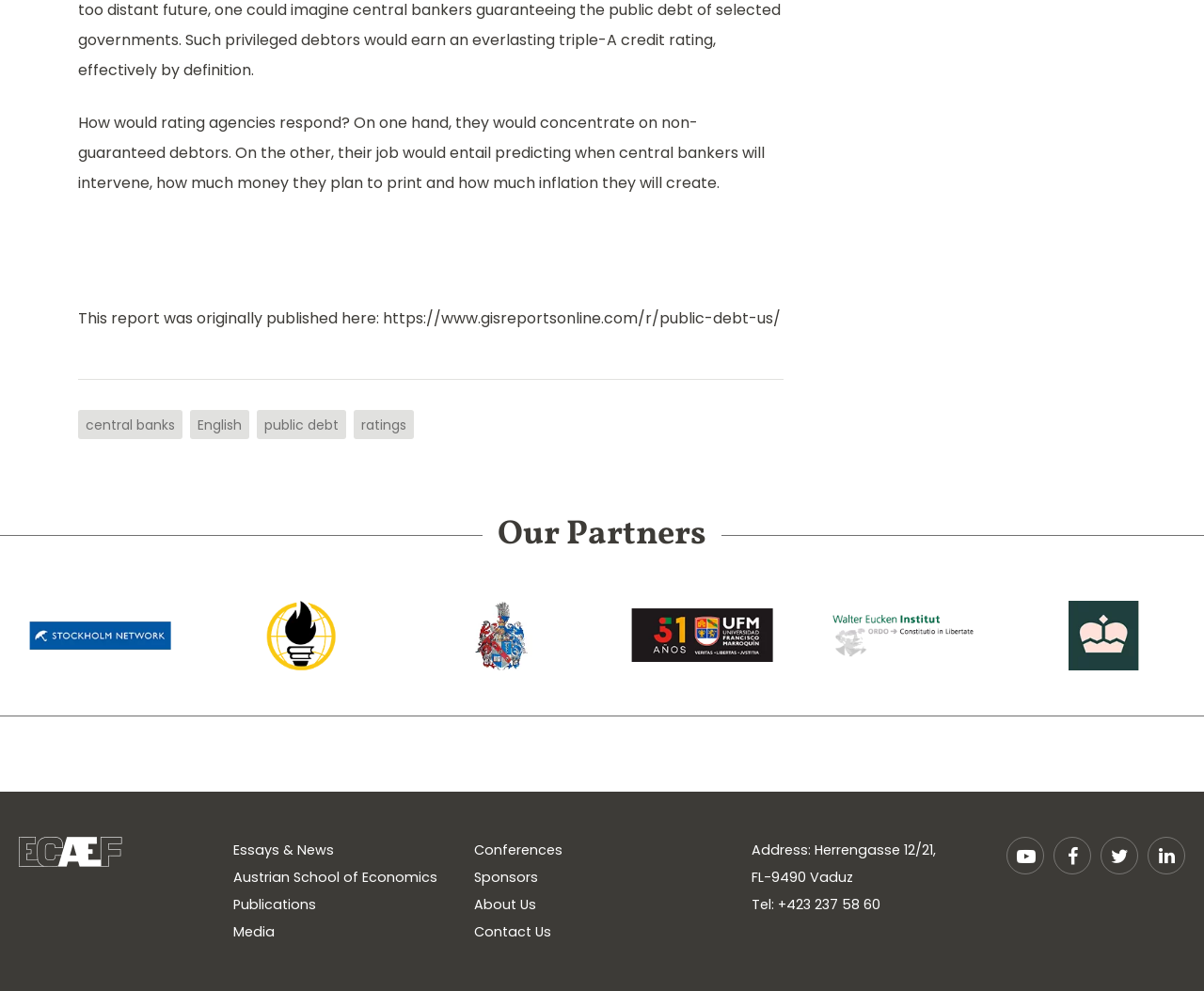Find the bounding box coordinates of the clickable area that will achieve the following instruction: "Visit the website of New York University | Dept. of Economics".

[0.025, 0.606, 0.142, 0.677]